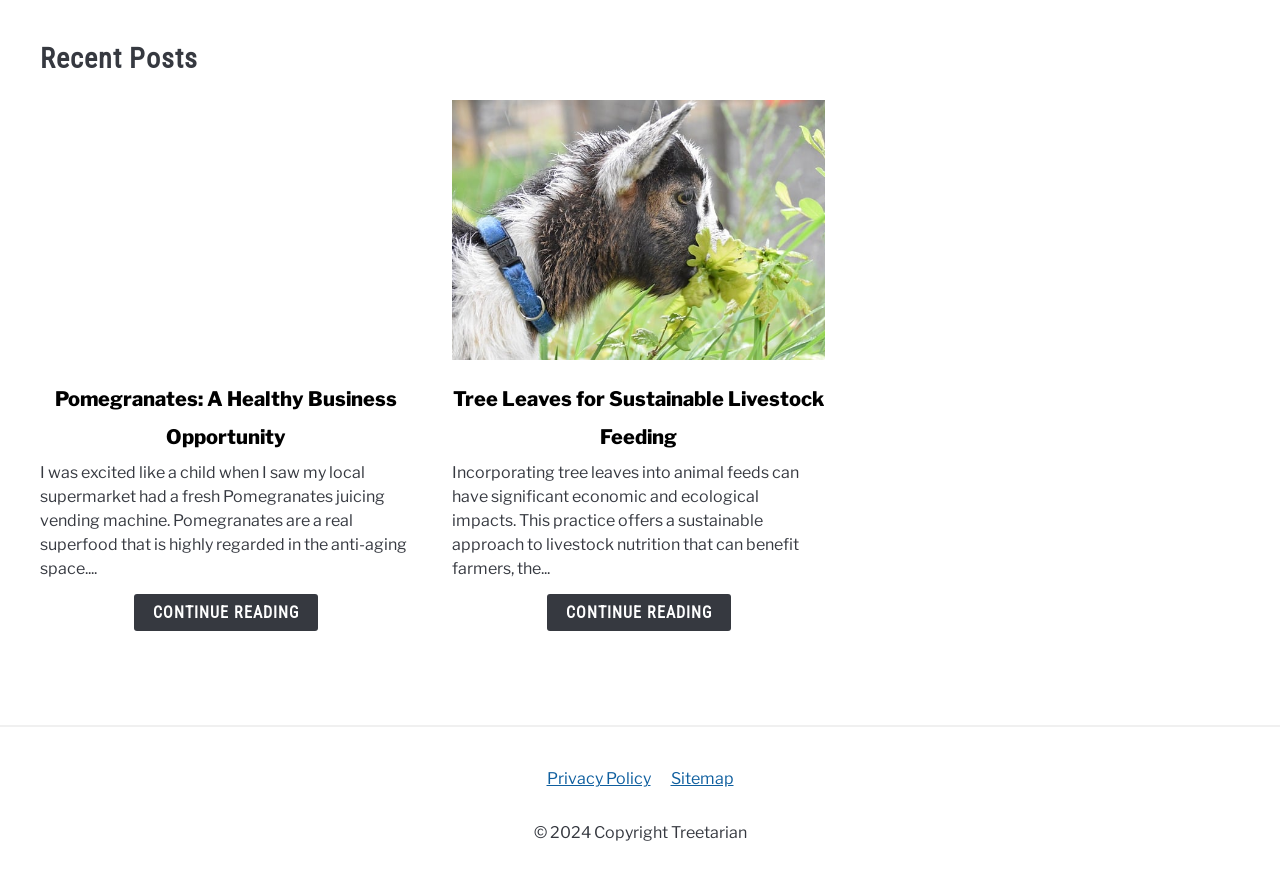Locate the bounding box of the user interface element based on this description: "Privacy Policy".

[0.427, 0.879, 0.508, 0.901]